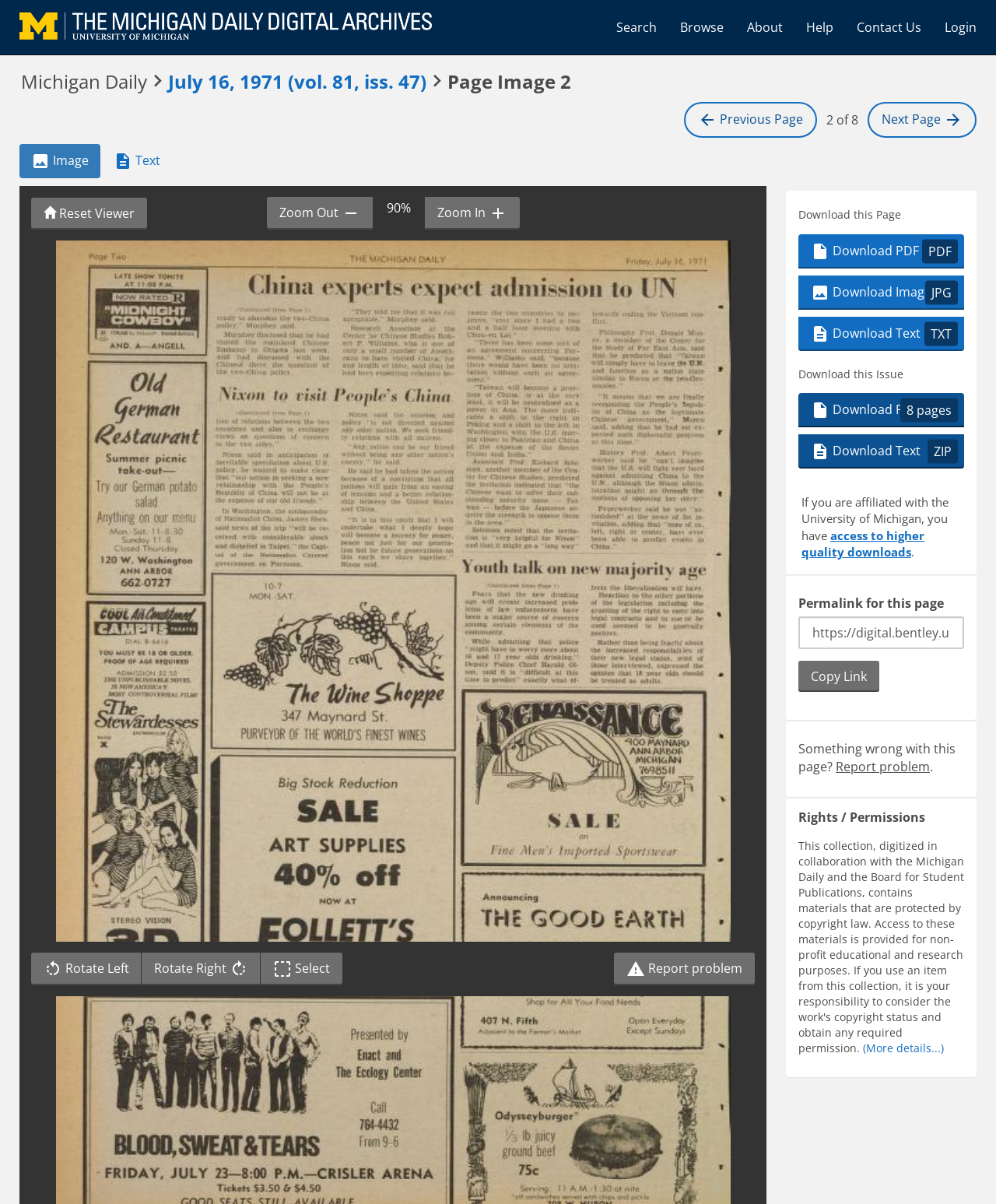What is the orientation of the tab list?
Refer to the image and answer the question using a single word or phrase.

Horizontal